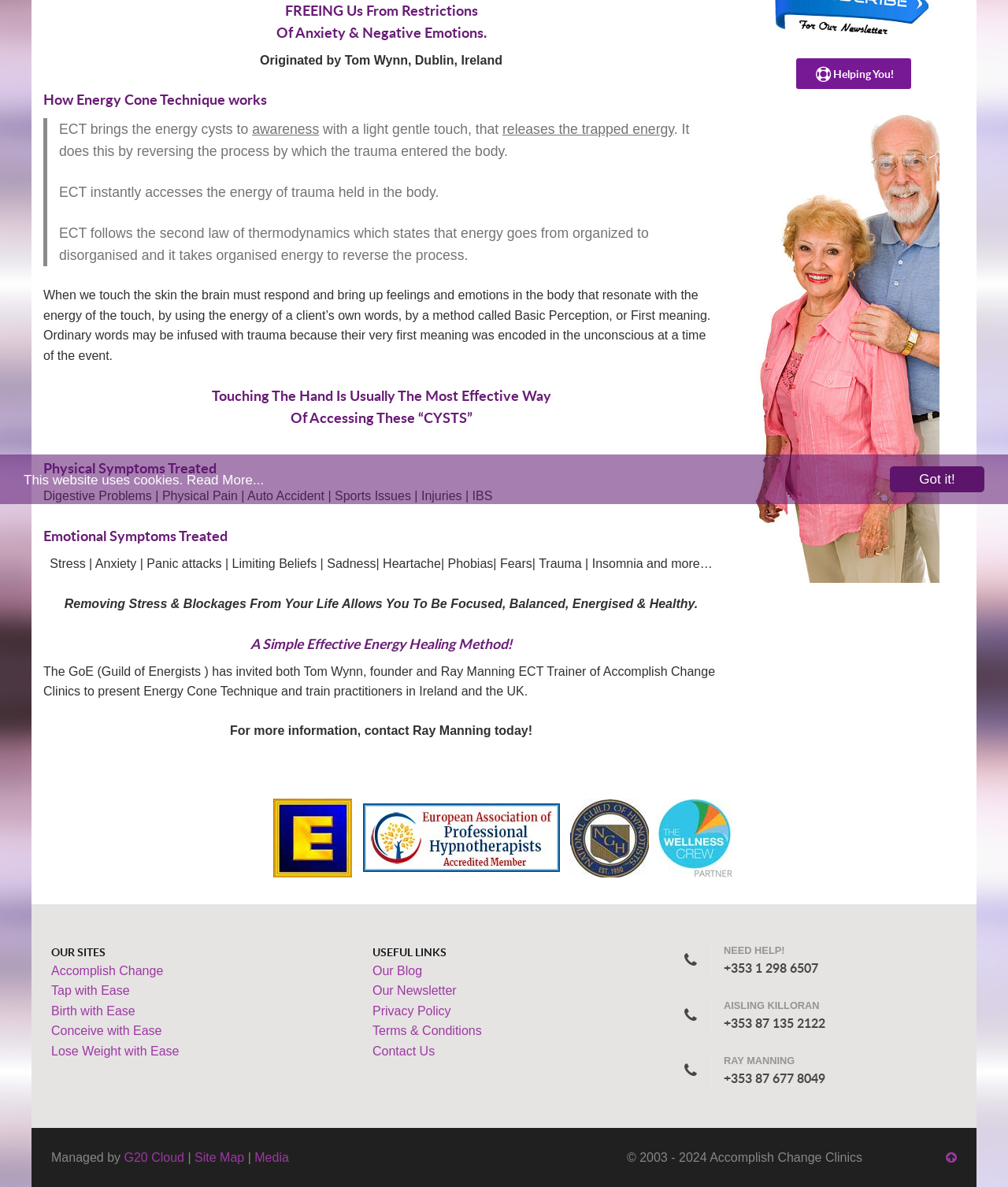Extract the bounding box coordinates of the UI element described: "Our Newsletter". Provide the coordinates in the format [left, top, right, bottom] with values ranging from 0 to 1.

[0.37, 0.829, 0.453, 0.84]